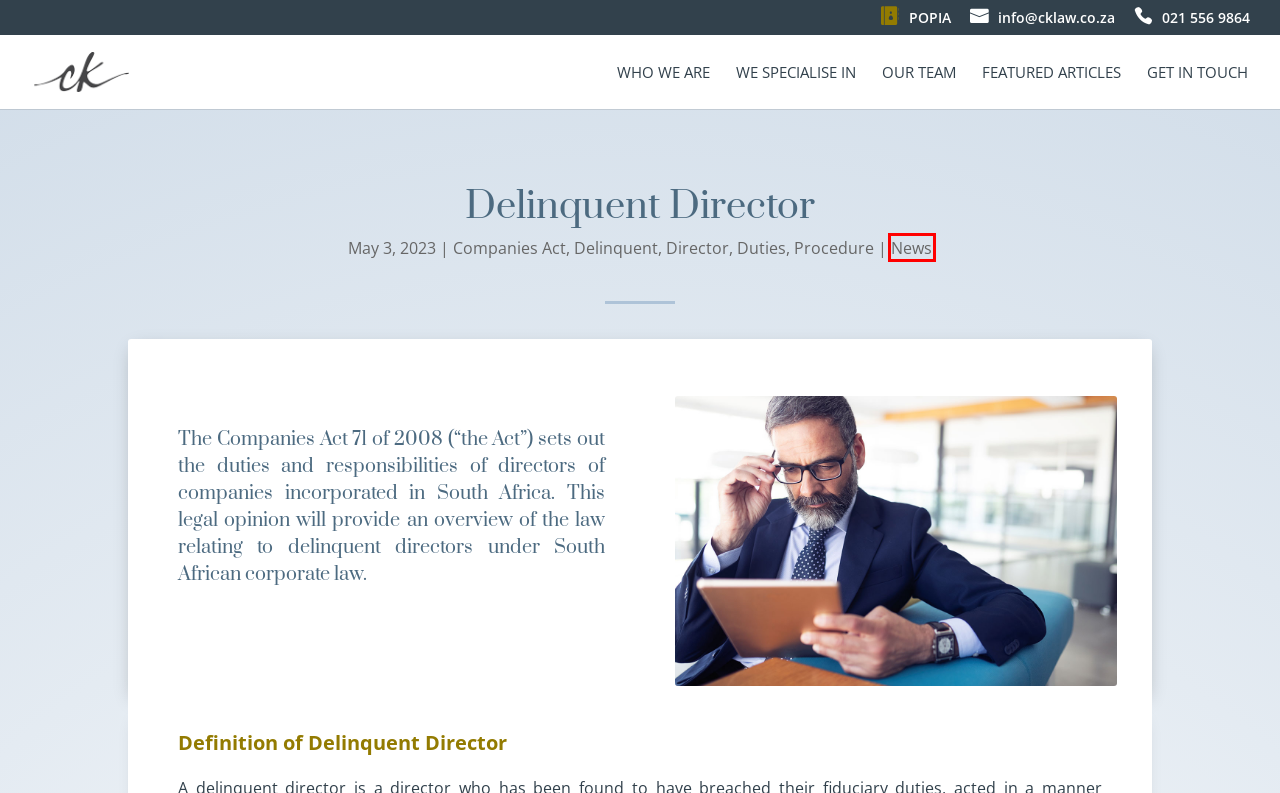You are presented with a screenshot of a webpage that includes a red bounding box around an element. Determine which webpage description best matches the page that results from clicking the element within the red bounding box. Here are the candidates:
A. Featured Articles - CK Attorneys Inc.
B. Delinquent Archives - CK Attorneys Inc.
C. News Archives - CK Attorneys Inc.
D. CK Attorneys Inc - Boutique Law Firm
E. Privacy Policy - CK Attorneys Inc.
F. Procedure Archives - CK Attorneys Inc.
G. Director Archives - CK Attorneys Inc.
H. Companies Act Archives - CK Attorneys Inc.

C